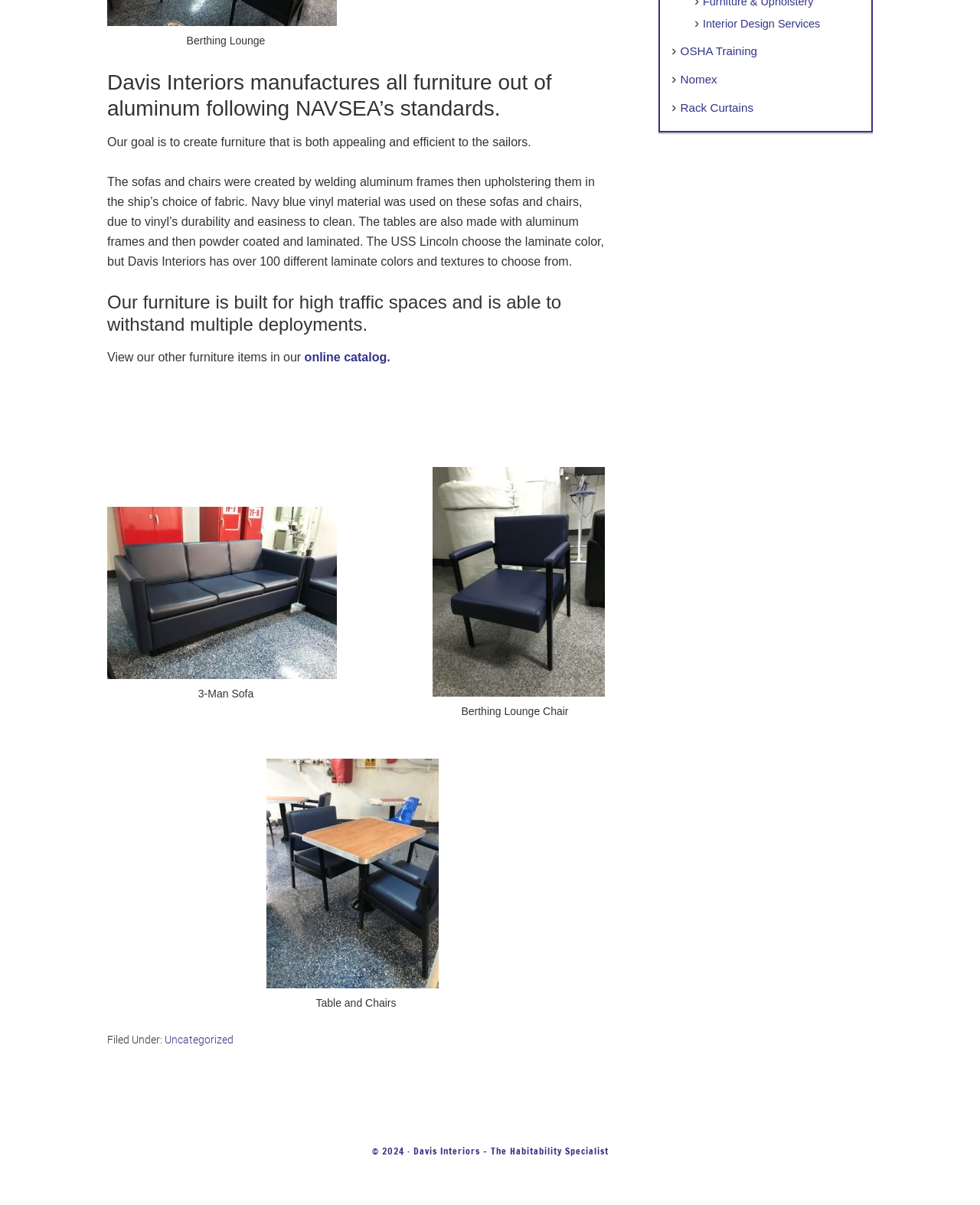Identify the bounding box for the UI element specified in this description: "Interior Design Services". The coordinates must be four float numbers between 0 and 1, formatted as [left, top, right, bottom].

[0.717, 0.014, 0.837, 0.025]